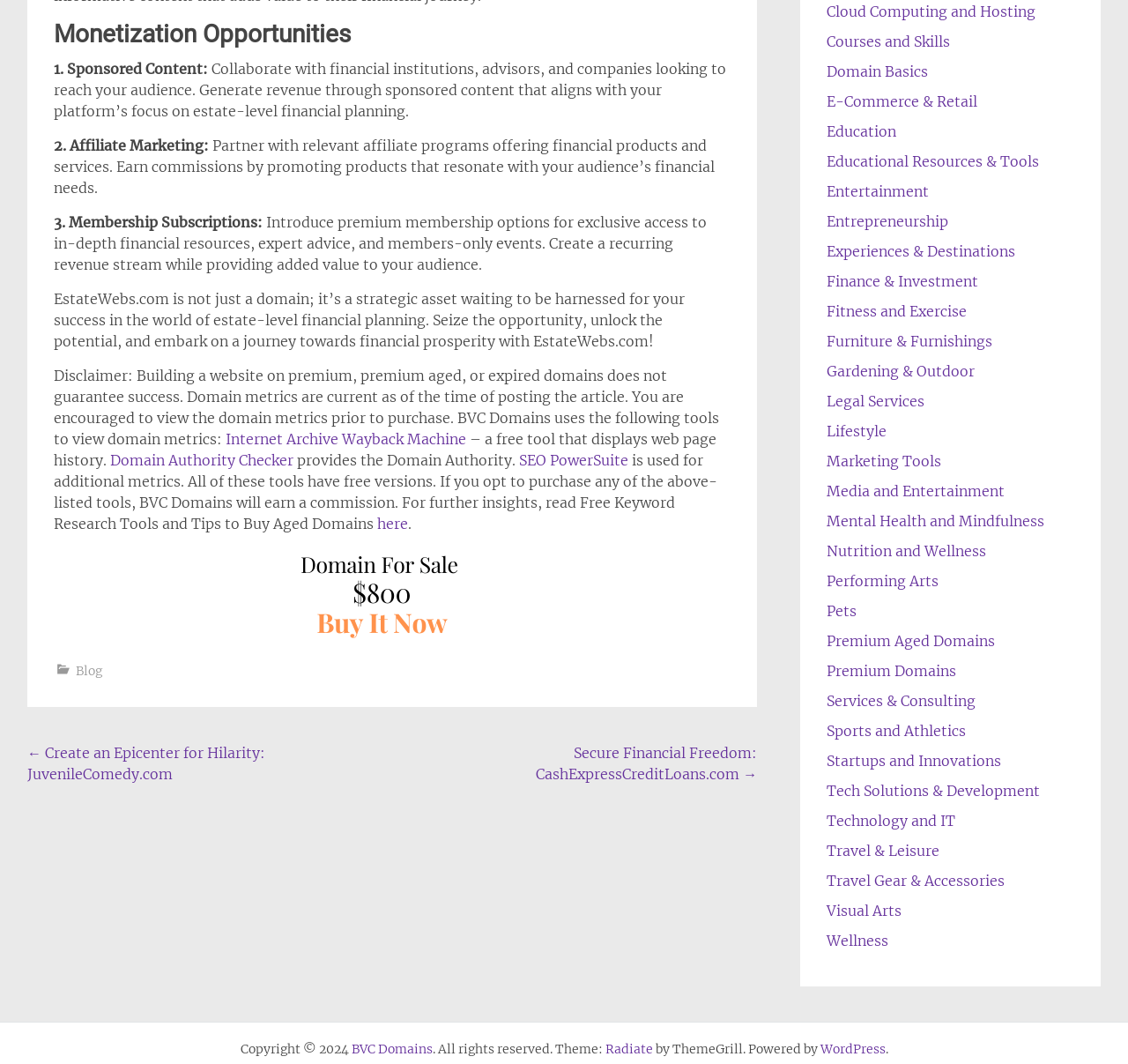What is the main topic of the webpage?
Answer the question with a detailed and thorough explanation.

The main topic of the webpage is 'Monetization Opportunities' because the heading 'Monetization Opportunities' is prominently displayed at the top of the page, and the subsequent content discusses various ways to monetize a website.